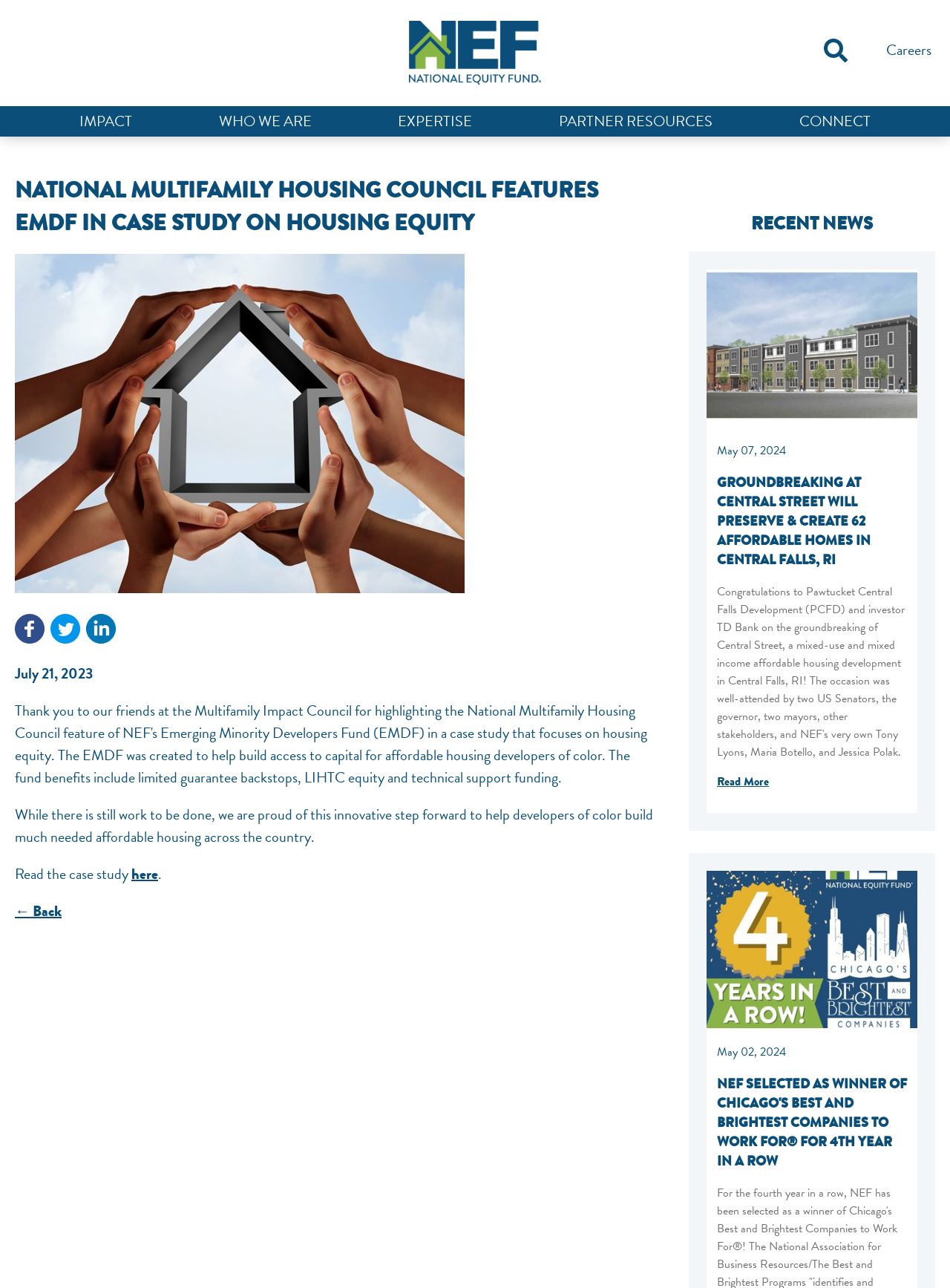Determine the main text heading of the webpage and provide its content.

NATIONAL MULTIFAMILY HOUSING COUNCIL FEATURES EMDF IN CASE STUDY ON HOUSING EQUITY